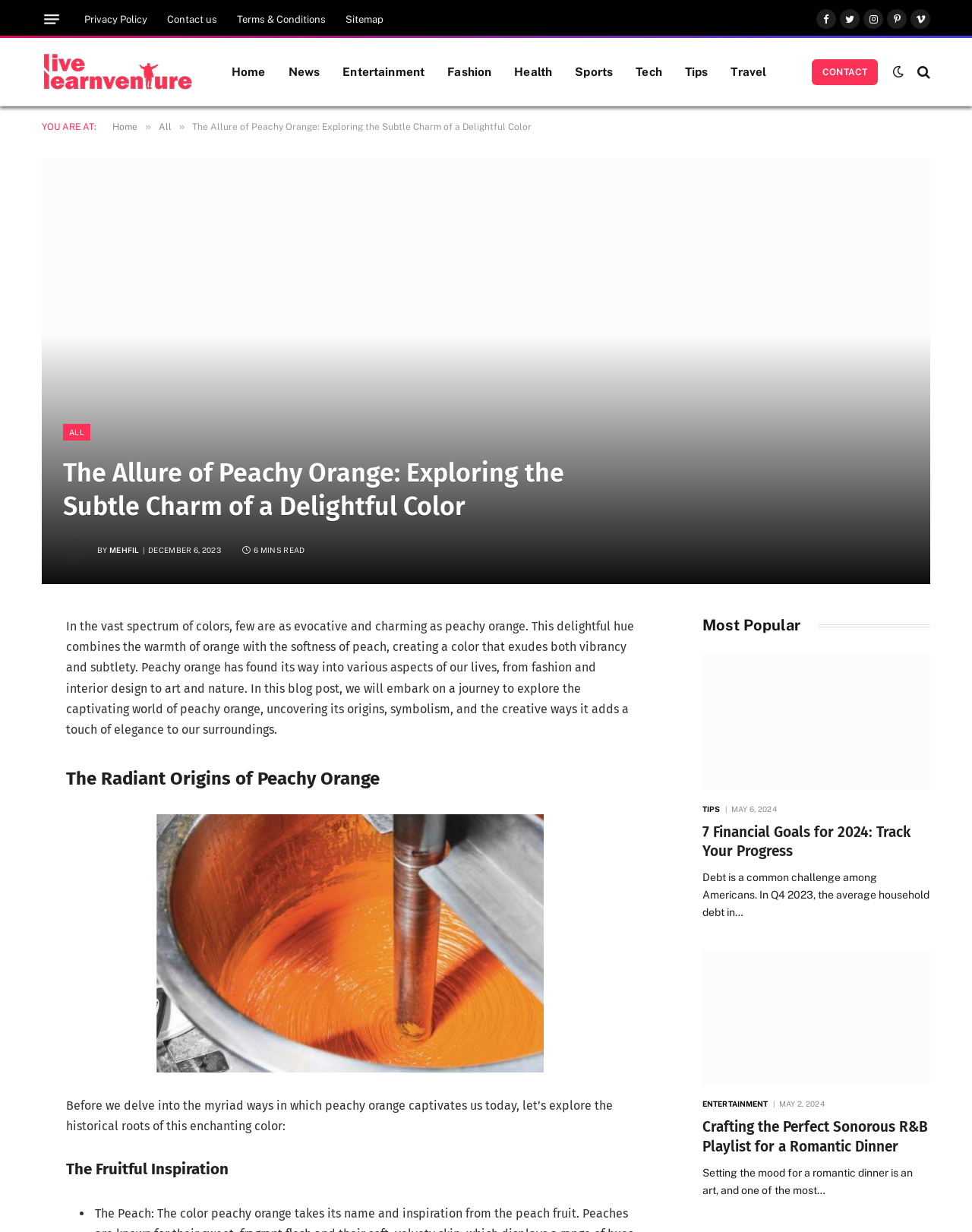Describe the entire webpage, focusing on both content and design.

This webpage is about the captivating allure of peachy orange, a hue that embodies timeless elegance. At the top left corner, there is a menu button and a series of links to 'Privacy Policy', 'Contact us', 'Terms & Conditions', and 'Sitemap'. Below these links, there is a logo of 'Live Learn Venture' with an image, followed by a navigation bar with links to 'Home', 'News', 'Entertainment', 'Fashion', 'Health', 'Sports', 'Tech', 'Tips', and 'Travel'.

On the top right corner, there are social media links to Facebook, Twitter, Instagram, Pinterest, and Vimeo. Next to these links, there is a 'CONTACT' button and a search icon.

The main content of the webpage is an article about peachy orange, with a heading that reads 'The Allure of Peachy Orange: Exploring the Subtle Charm of a Delightful Color'. Below the heading, there is an image related to the article, and the author's name 'Mehfil' is mentioned. The article is divided into sections, including 'The Radiant Origins of Peachy Orange' and 'The Fruitful Inspiration', with headings and images.

On the right side of the webpage, there is a section titled 'Most Popular', which features two articles with headings, links, and summaries. The first article is about financial goals for 2024, and the second article is about crafting the perfect R&B playlist for a romantic dinner. Each article has a timestamp and a category label.